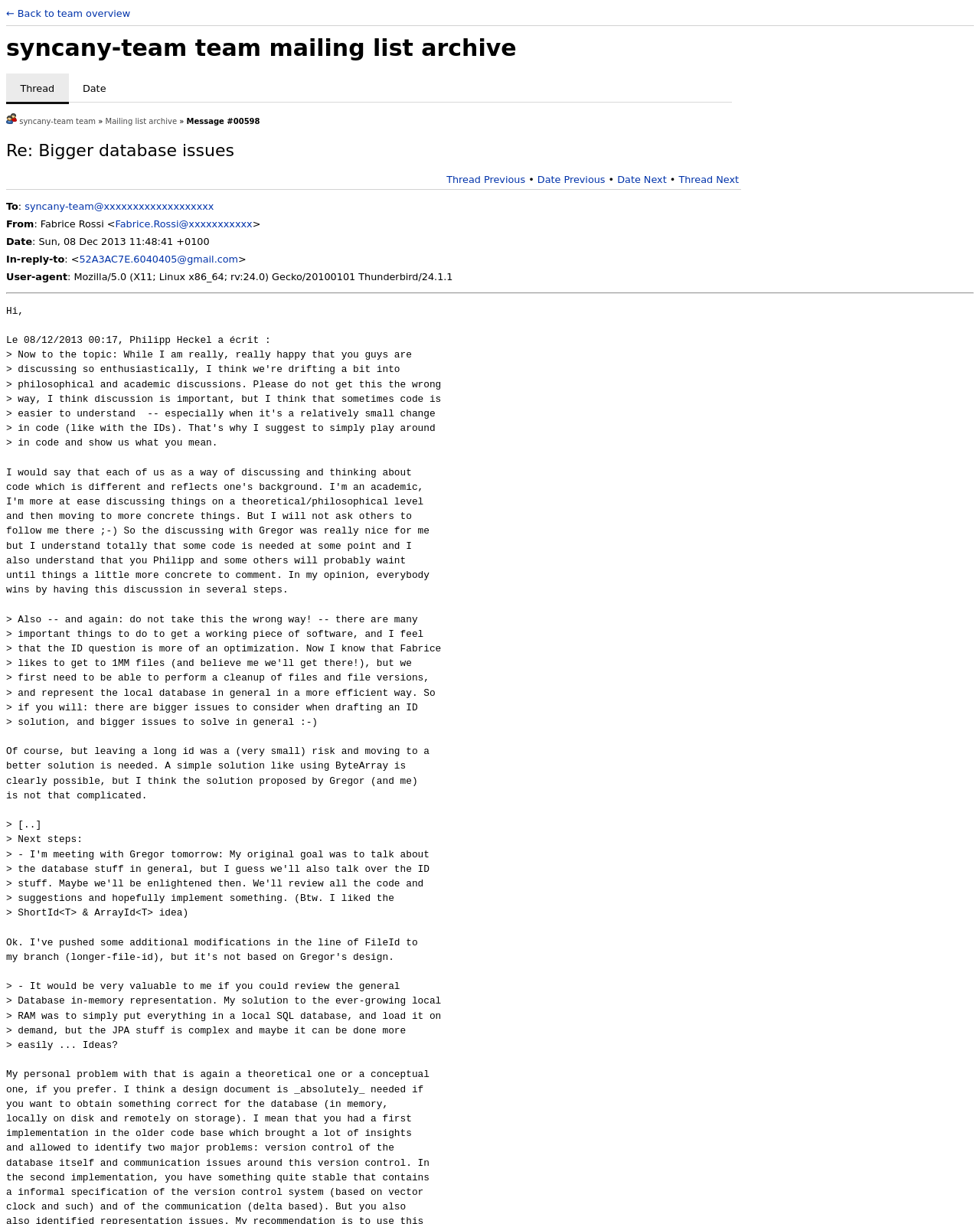Based on the image, please elaborate on the answer to the following question:
Who is the sender of the message?

The sender of the message can be found in the link 'Fabrice.Rossi@xxxxxxxxxxx' which is located in the middle of the webpage, indicating that the sender of the message is Fabrice Rossi.